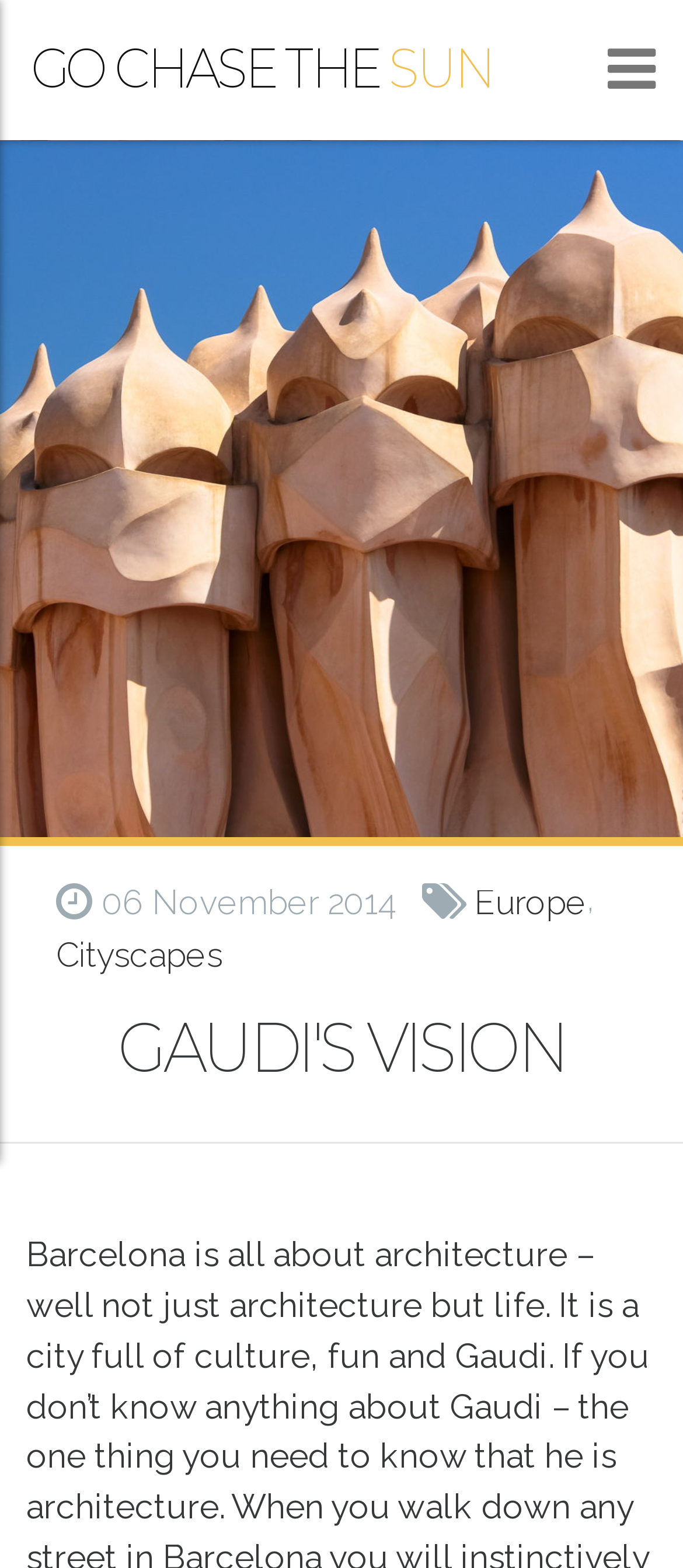What is the text of the first heading?
Based on the screenshot, provide your answer in one word or phrase.

GO CHASE THE SUN